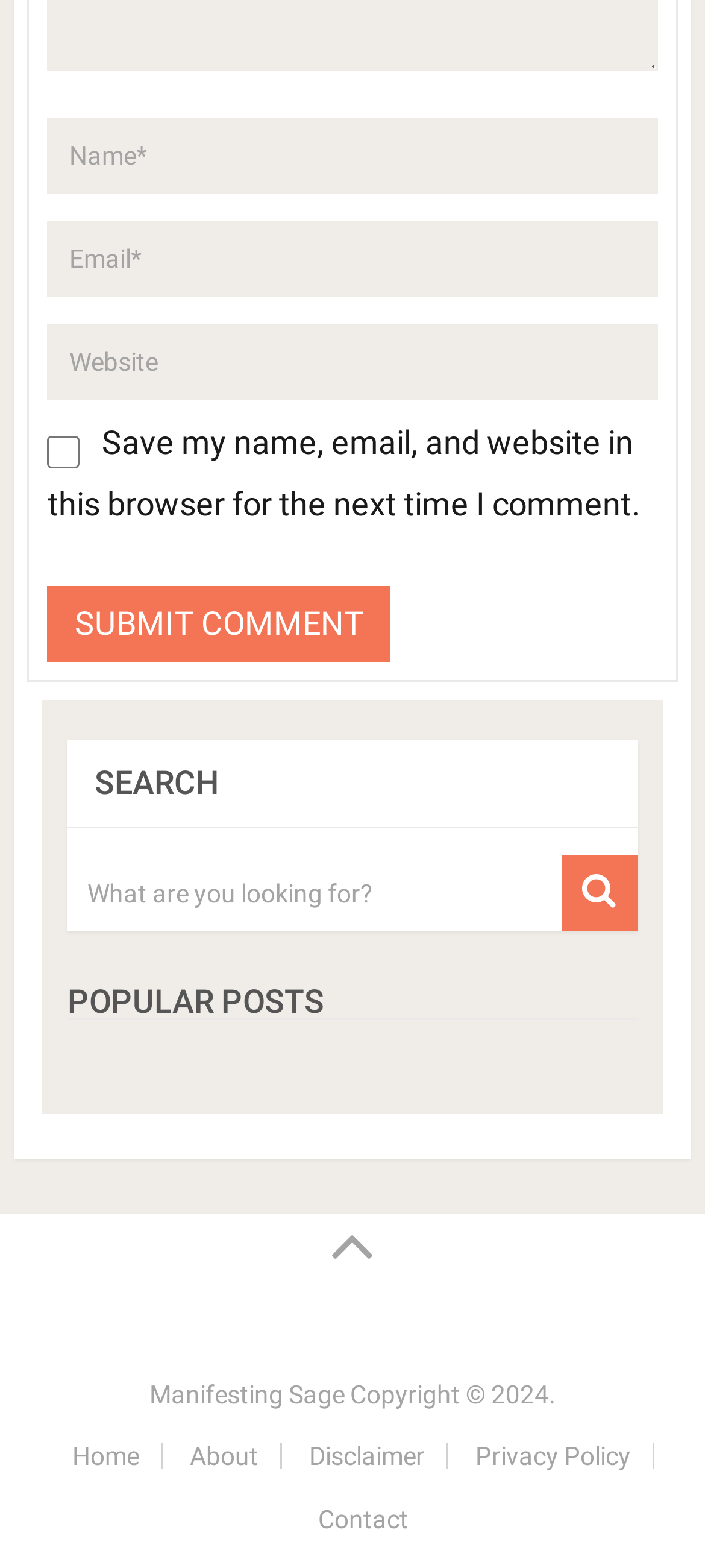Determine the bounding box coordinates of the element that should be clicked to execute the following command: "Enter your name".

[0.067, 0.075, 0.933, 0.123]